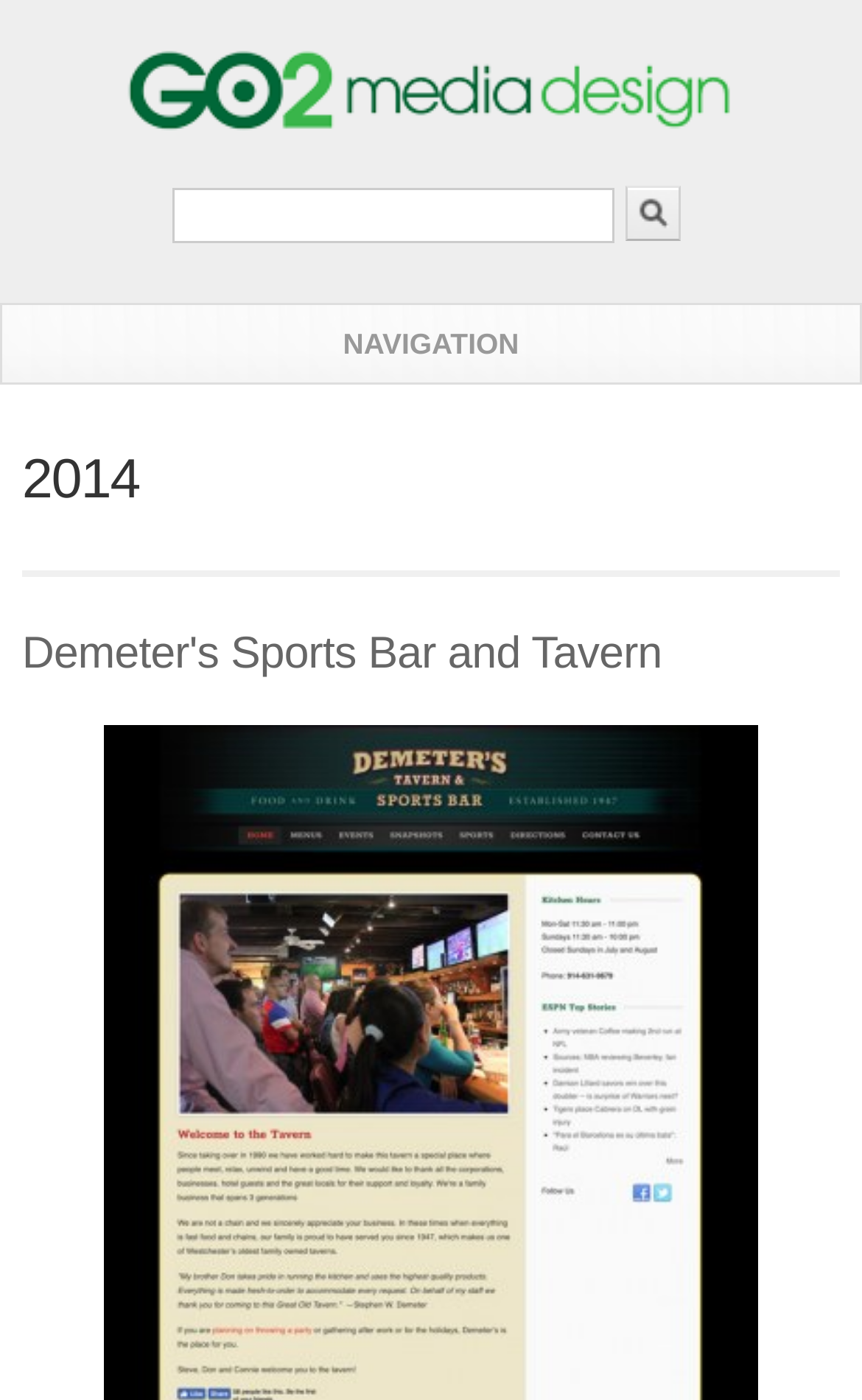Given the webpage screenshot, identify the bounding box of the UI element that matches this description: "name="op" value="Search"".

[0.726, 0.132, 0.79, 0.171]